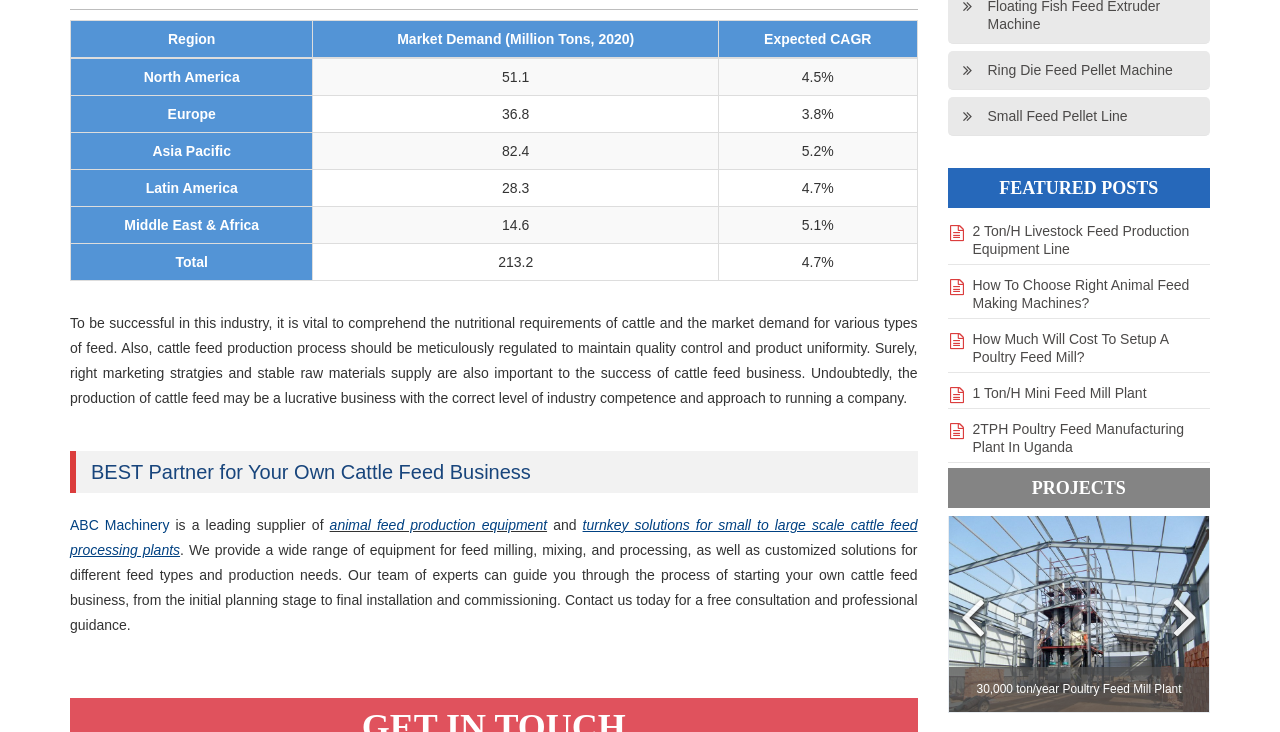What is the market demand for North America?
Refer to the screenshot and answer in one word or phrase.

51.1 Million Tons